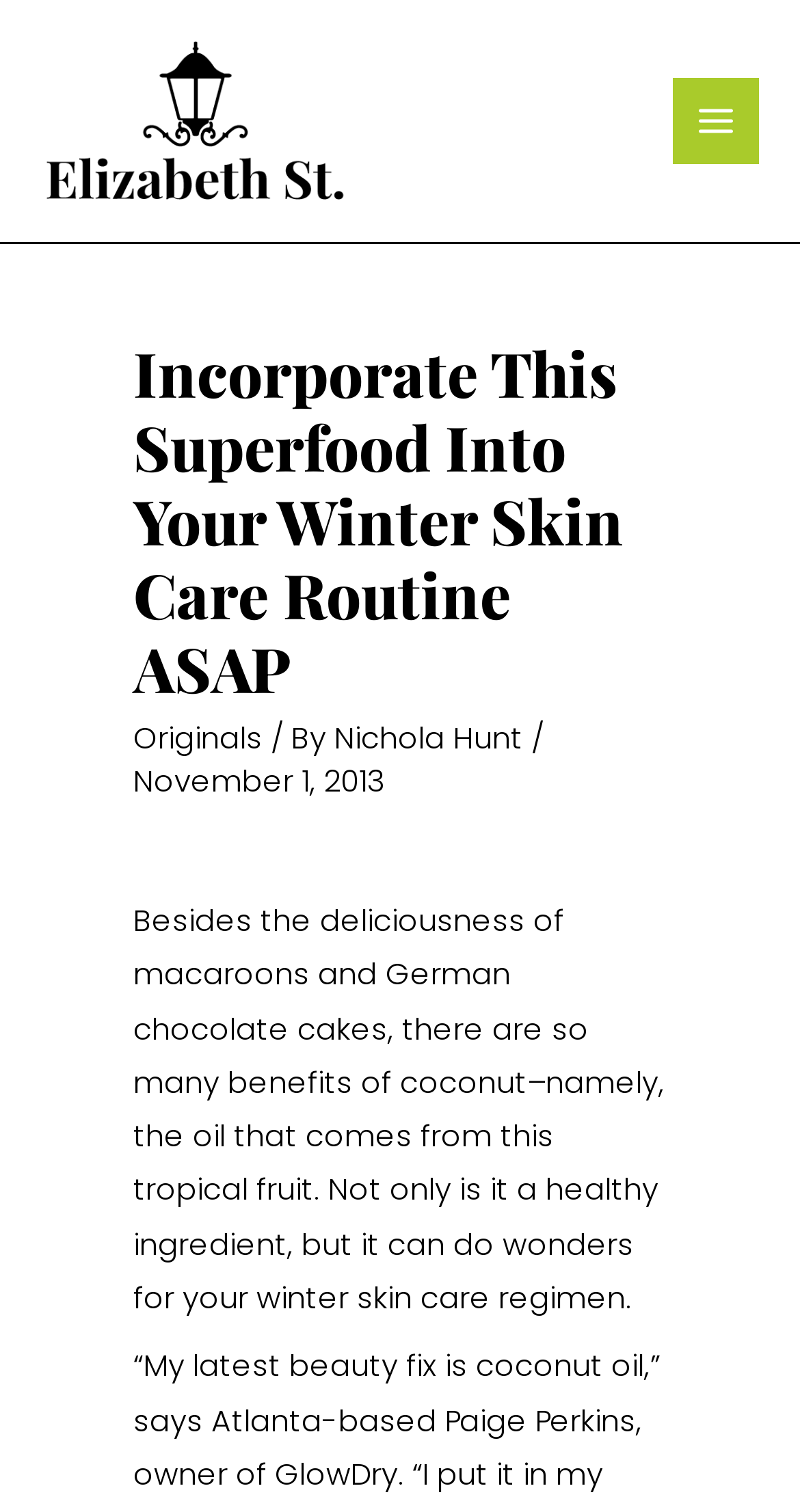Offer a detailed account of what is visible on the webpage.

The webpage is an article titled "Incorporate This Superfood Into Your Winter Skin Care Routine ASAP". At the top left, there is a link to "Elizabeth Street" accompanied by an image with the same name. On the top right, there is a button labeled "Main Menu" with an image next to it. 

Below the title, there is a header section that spans across the page. Within this section, the title is repeated as a heading, followed by links to "Originals" and "Nichola Hunt", with a "By" label in between. The date "November 1, 2013" is also present in this section.

The main content of the article starts below the header section. It begins with a paragraph that discusses the benefits of coconut, mentioning its deliciousness in macaroons and German chocolate cakes, as well as its healthy properties and advantages for winter skin care.